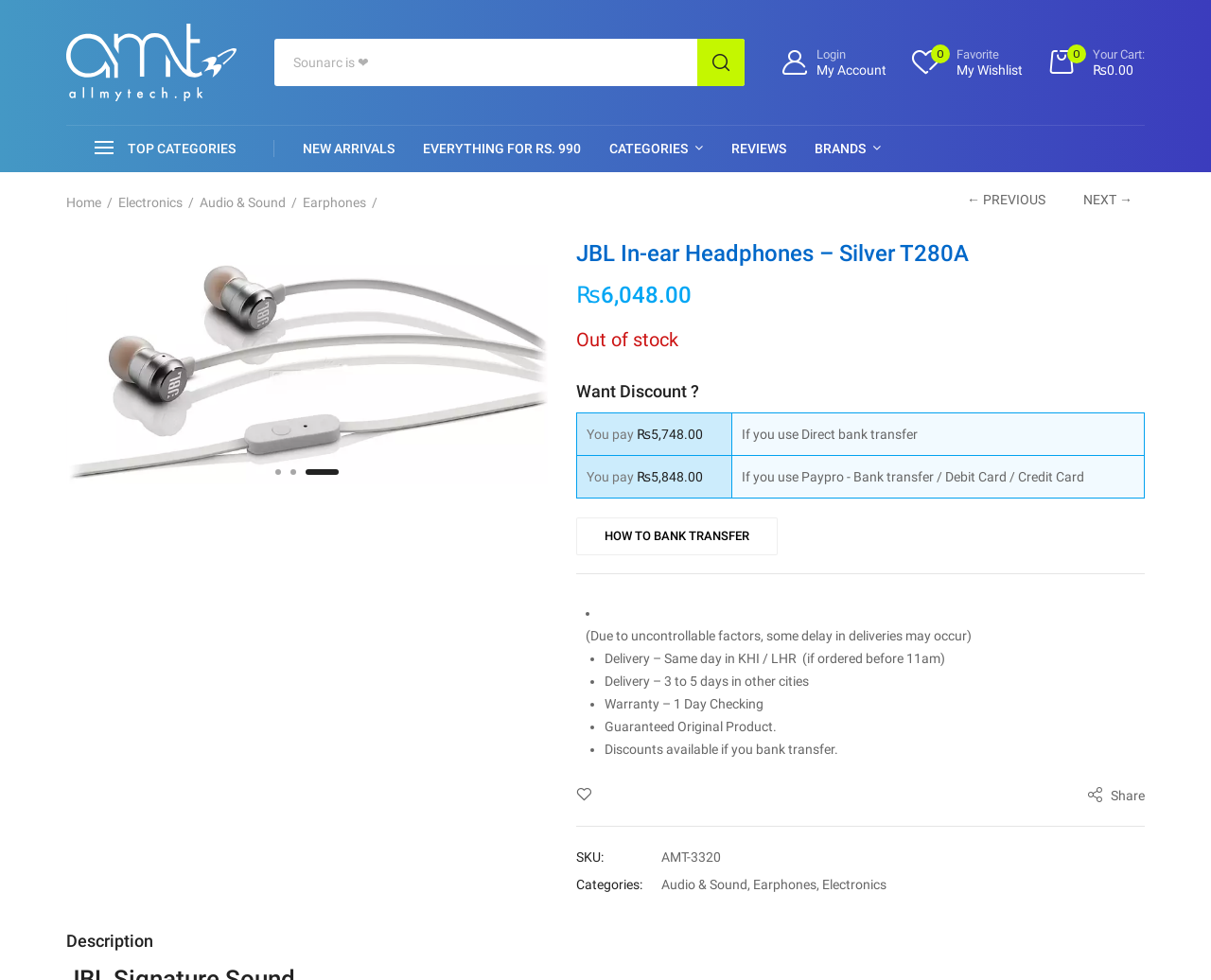What is the warranty period for this product?
From the image, provide a succinct answer in one word or a short phrase.

1 Day Checking